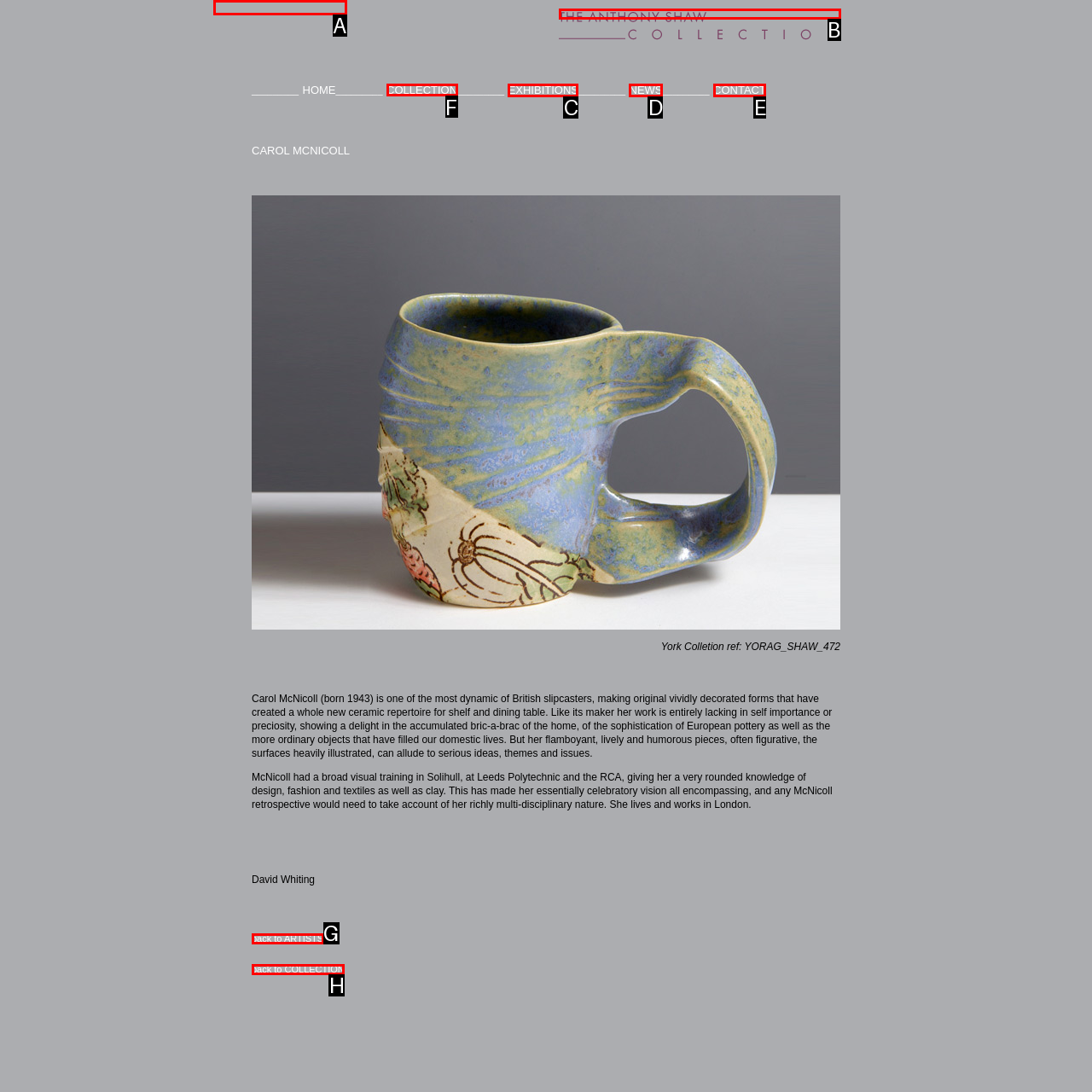Select the letter associated with the UI element you need to click to perform the following action: go to the COLLECTION page
Reply with the correct letter from the options provided.

F